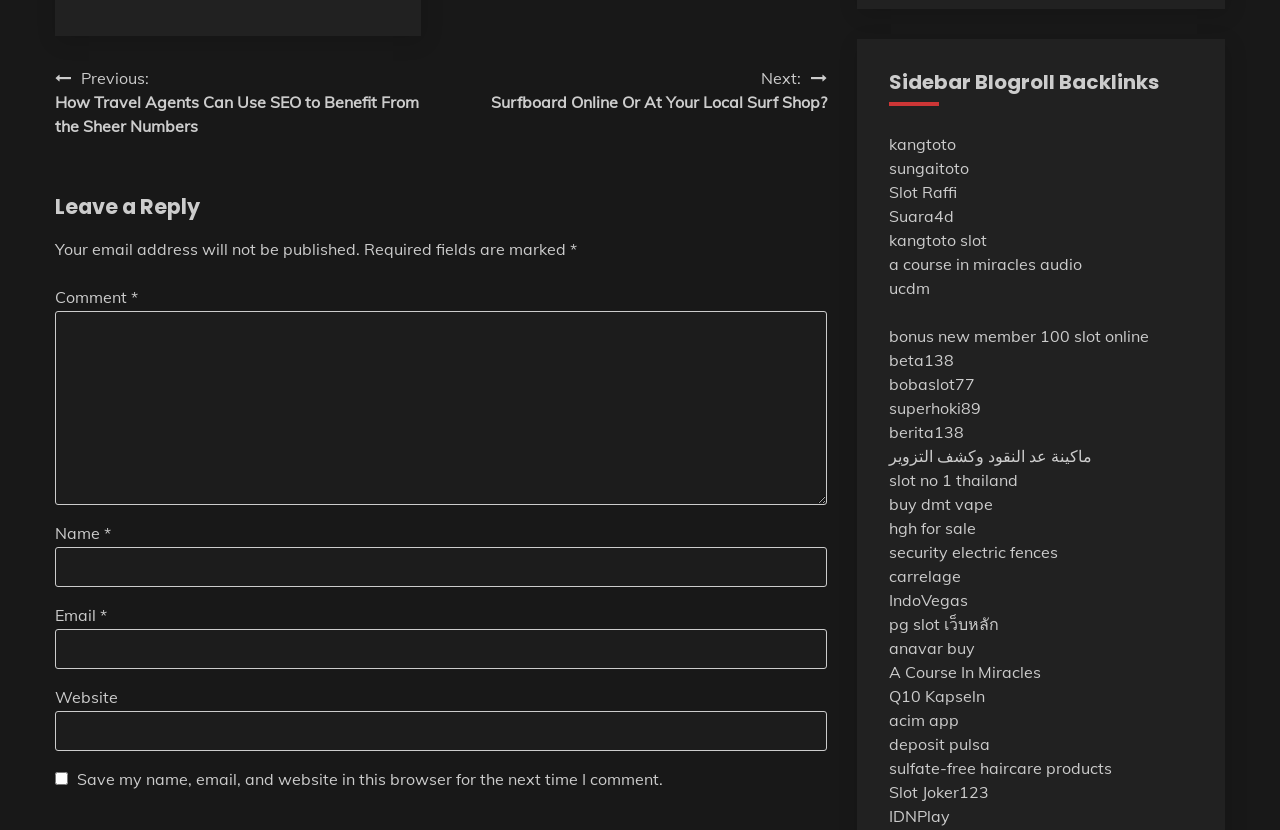Could you indicate the bounding box coordinates of the region to click in order to complete this instruction: "Enter your name".

[0.043, 0.659, 0.646, 0.707]